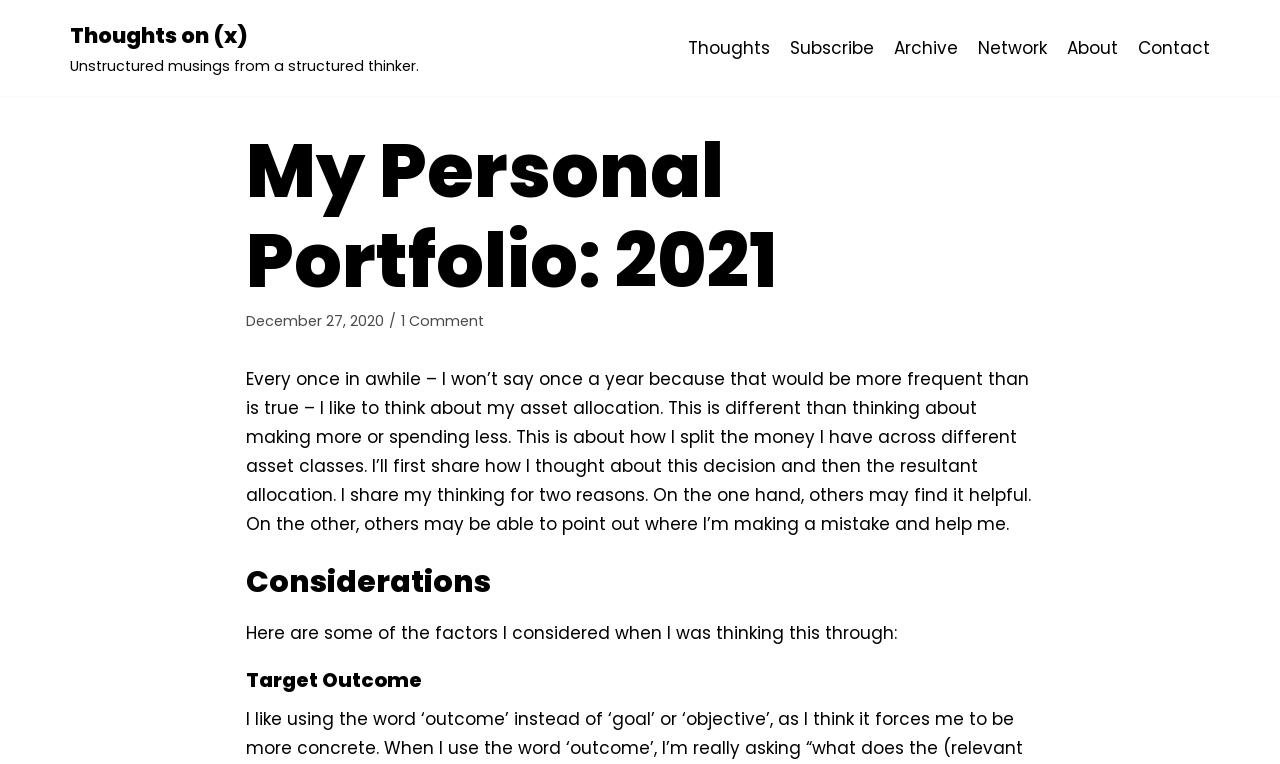What is the date of the post?
Provide an in-depth and detailed answer to the question.

The date of the post is mentioned in the time element, which is 'December 27, 2020'.